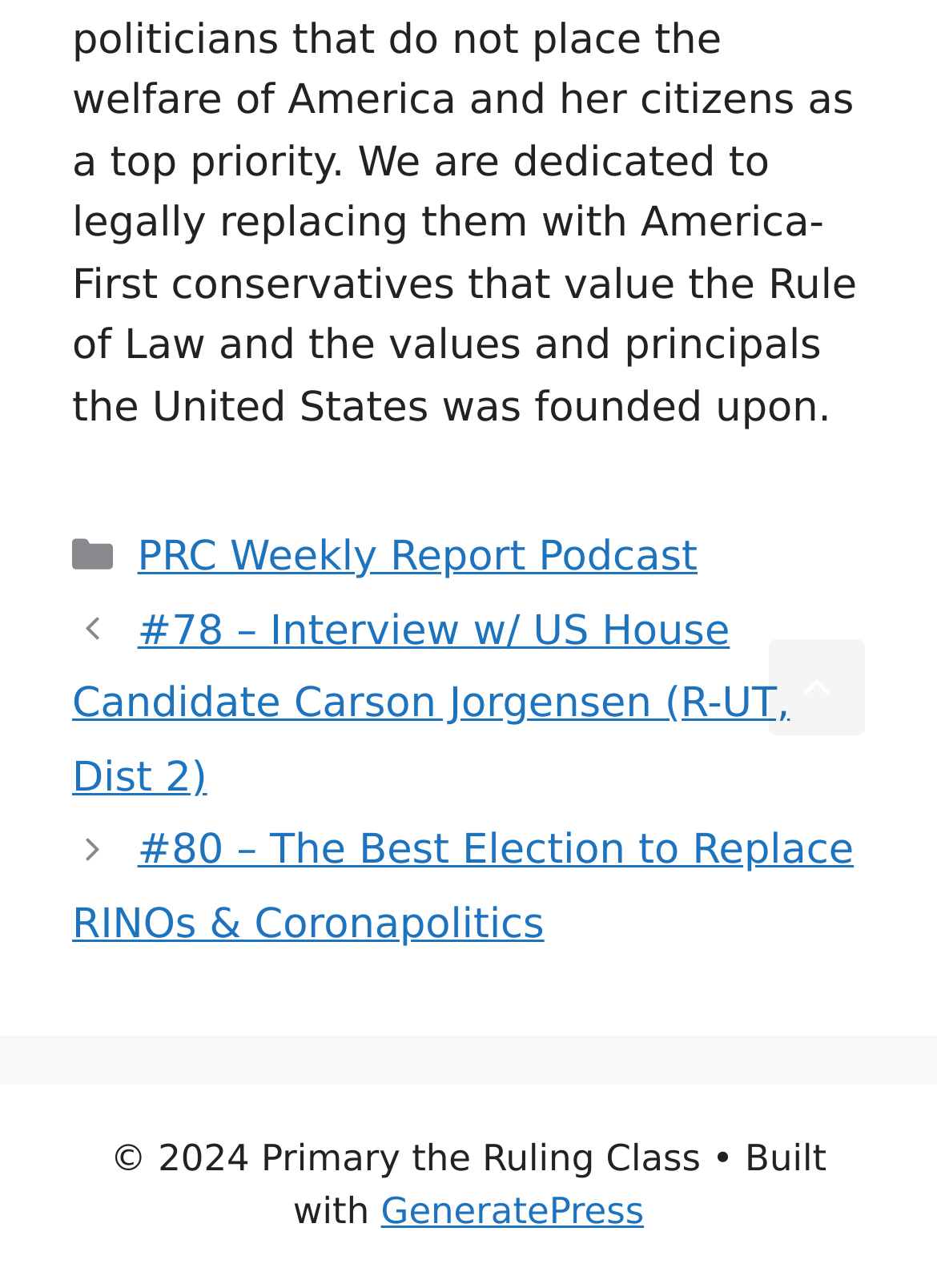What is the name of the podcast mentioned?
Please provide a single word or phrase based on the screenshot.

PRC Weekly Report Podcast